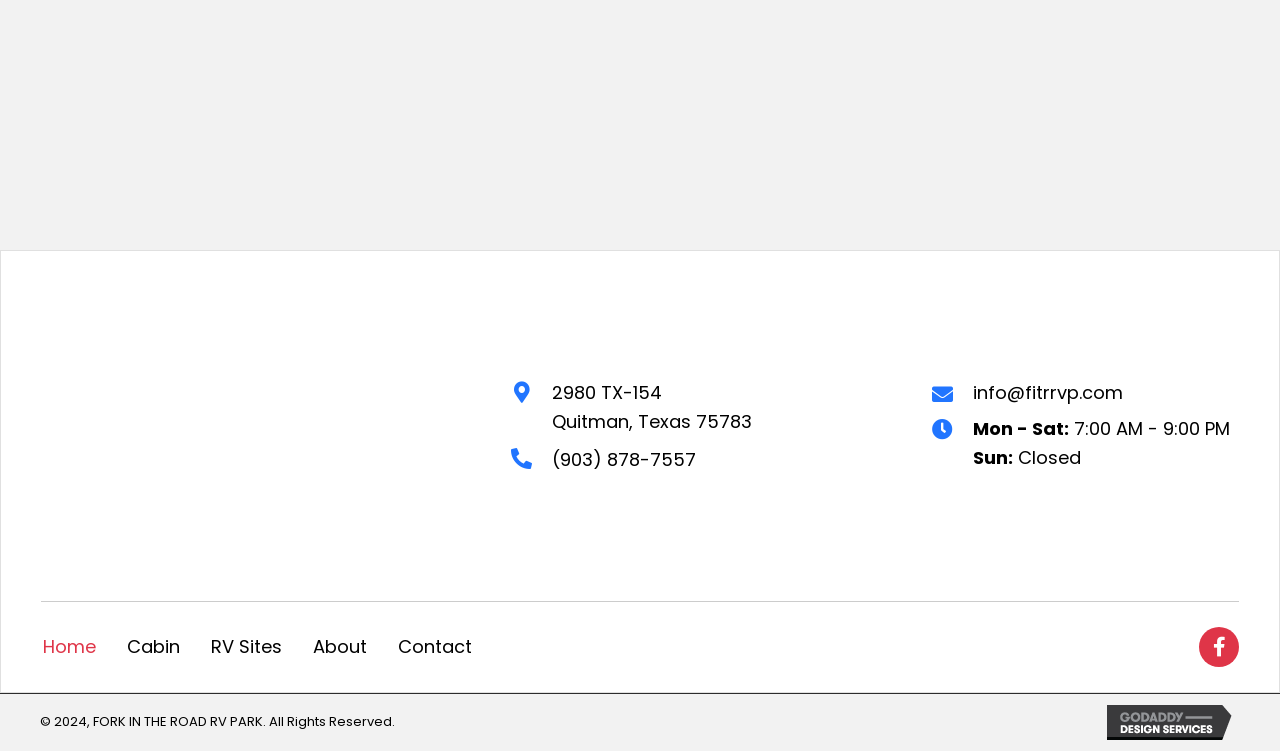Given the description of a UI element: "2980 TX-154Quitman, Texas 75783", identify the bounding box coordinates of the matching element in the webpage screenshot.

[0.432, 0.505, 0.588, 0.581]